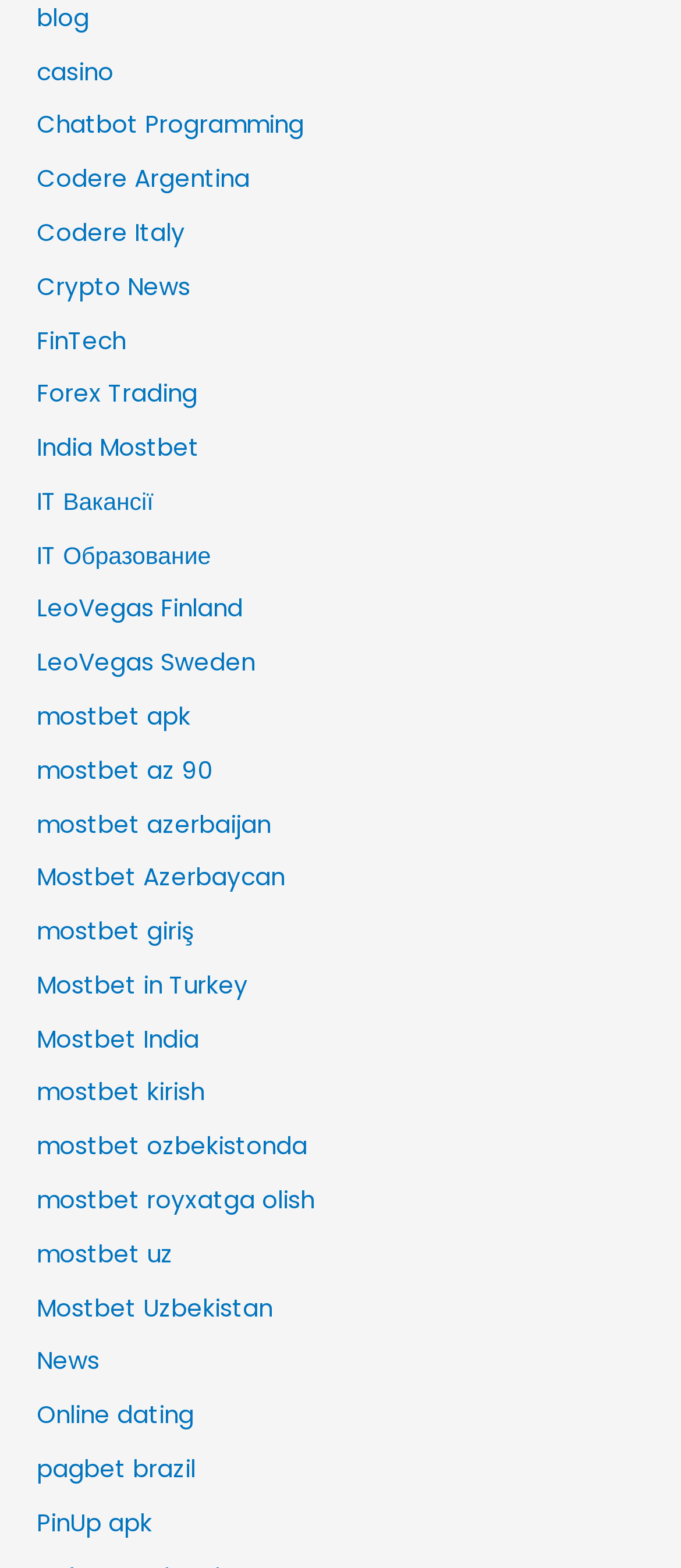Provide a single word or phrase to answer the given question: 
What is the last link on the webpage?

PinUp apk